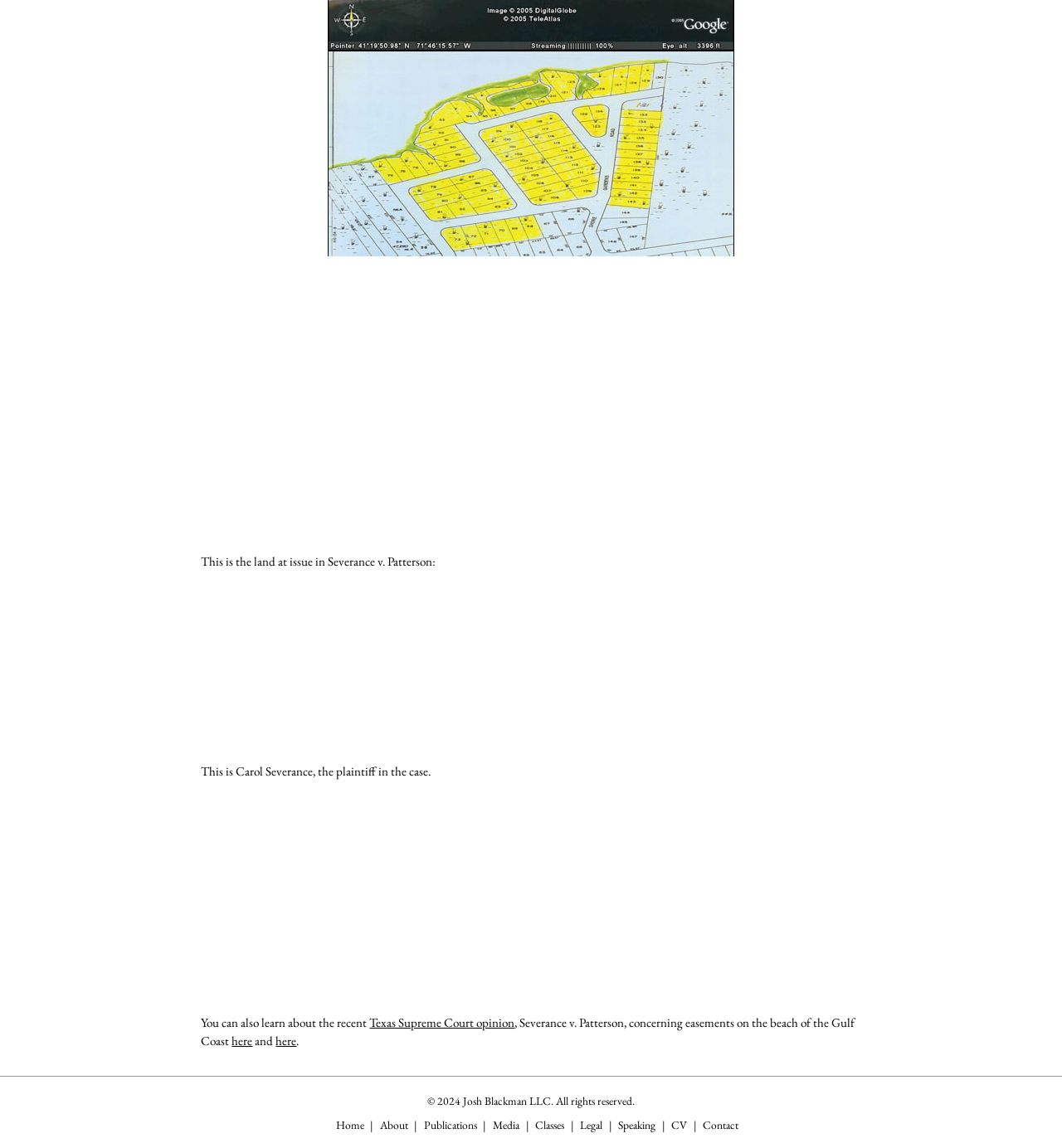Refer to the screenshot and answer the following question in detail:
What is the copyright year mentioned at the bottom of the page?

The answer can be found in the static text element at the bottom of the page that says '© 2024 Josh Blackman LLC. All rights reserved.'